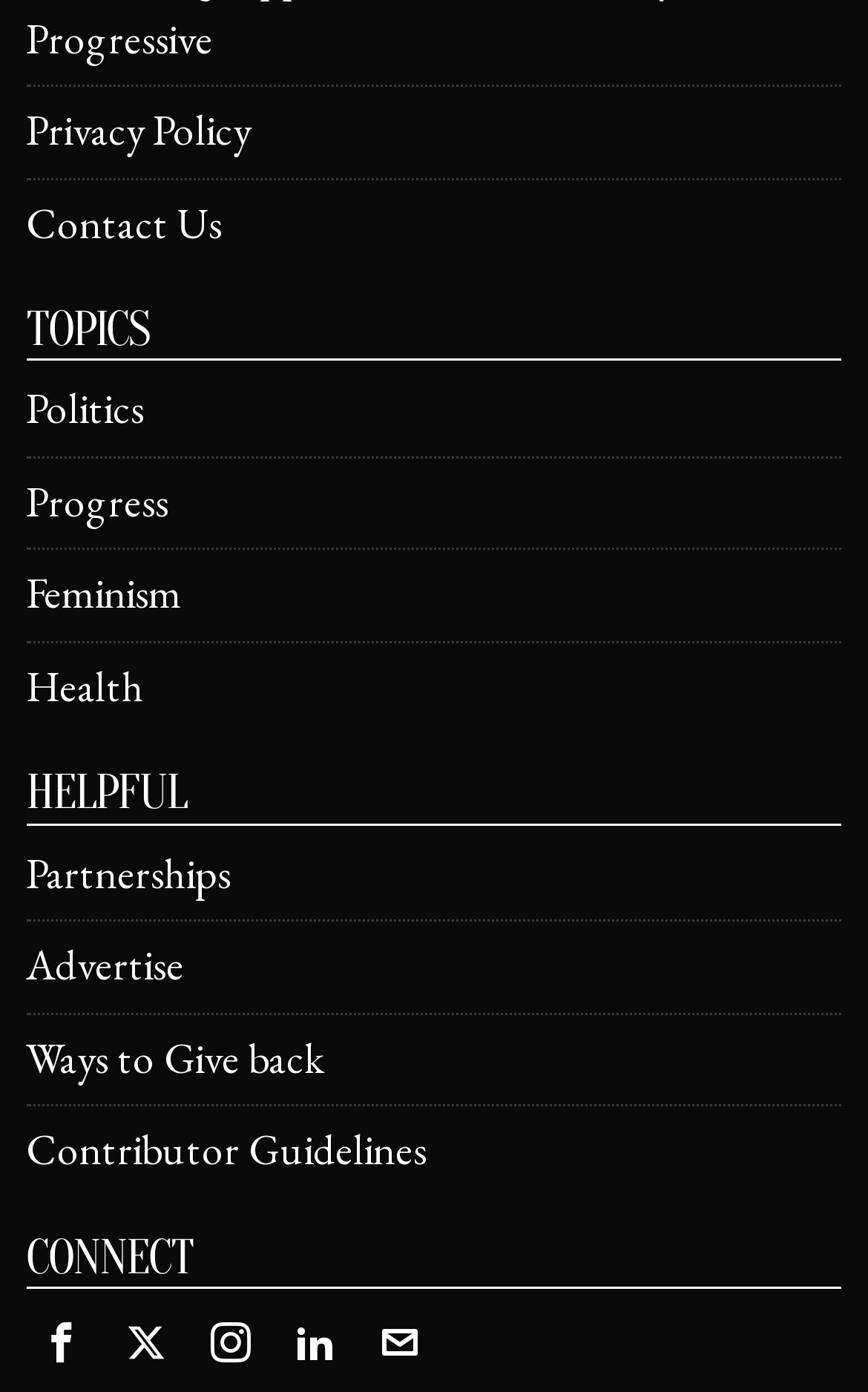Reply to the question below using a single word or brief phrase:
What is the first topic listed under 'TOPICS'?

Politics